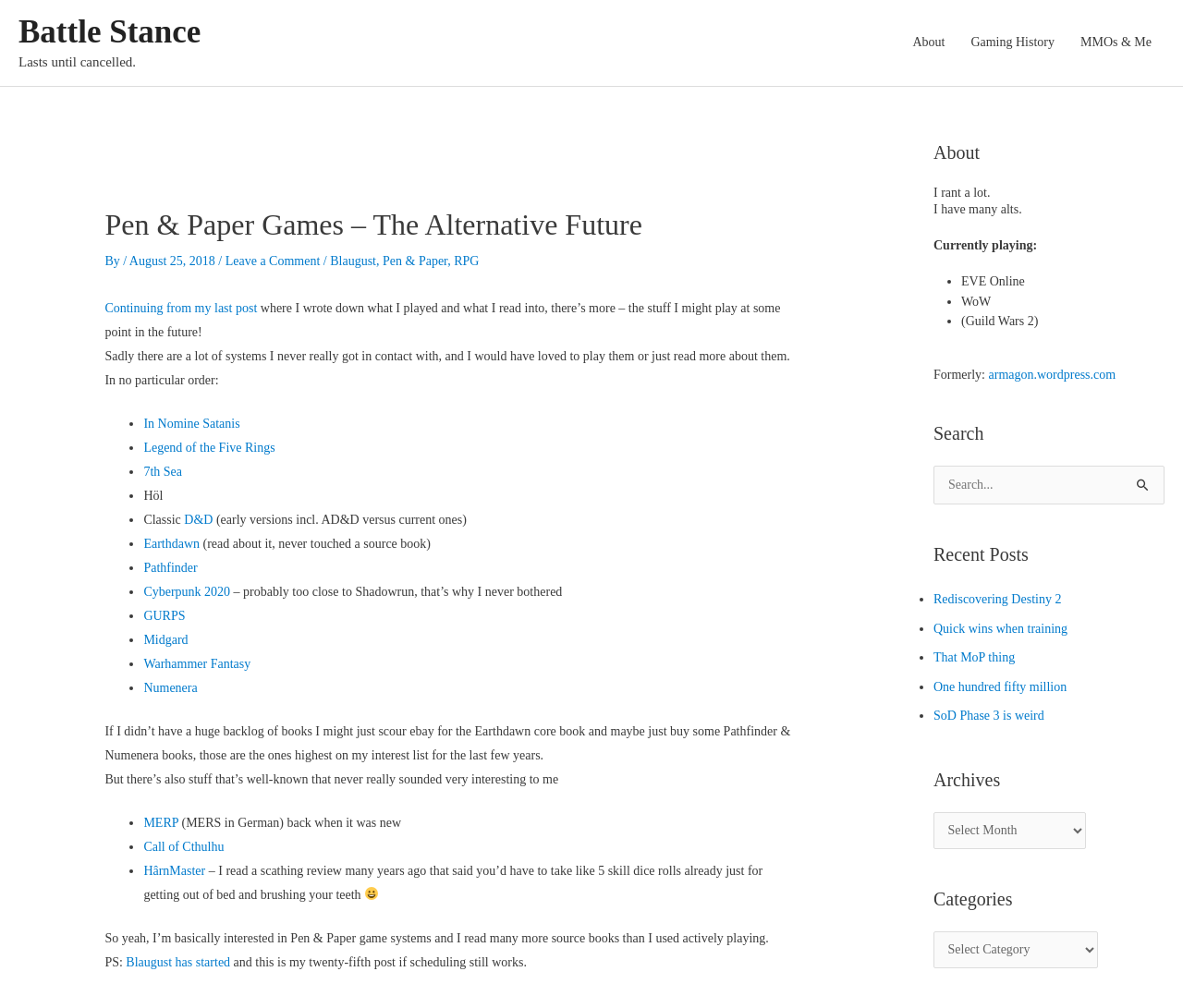Provide your answer to the question using just one word or phrase: How many game systems are mentioned in the list?

13